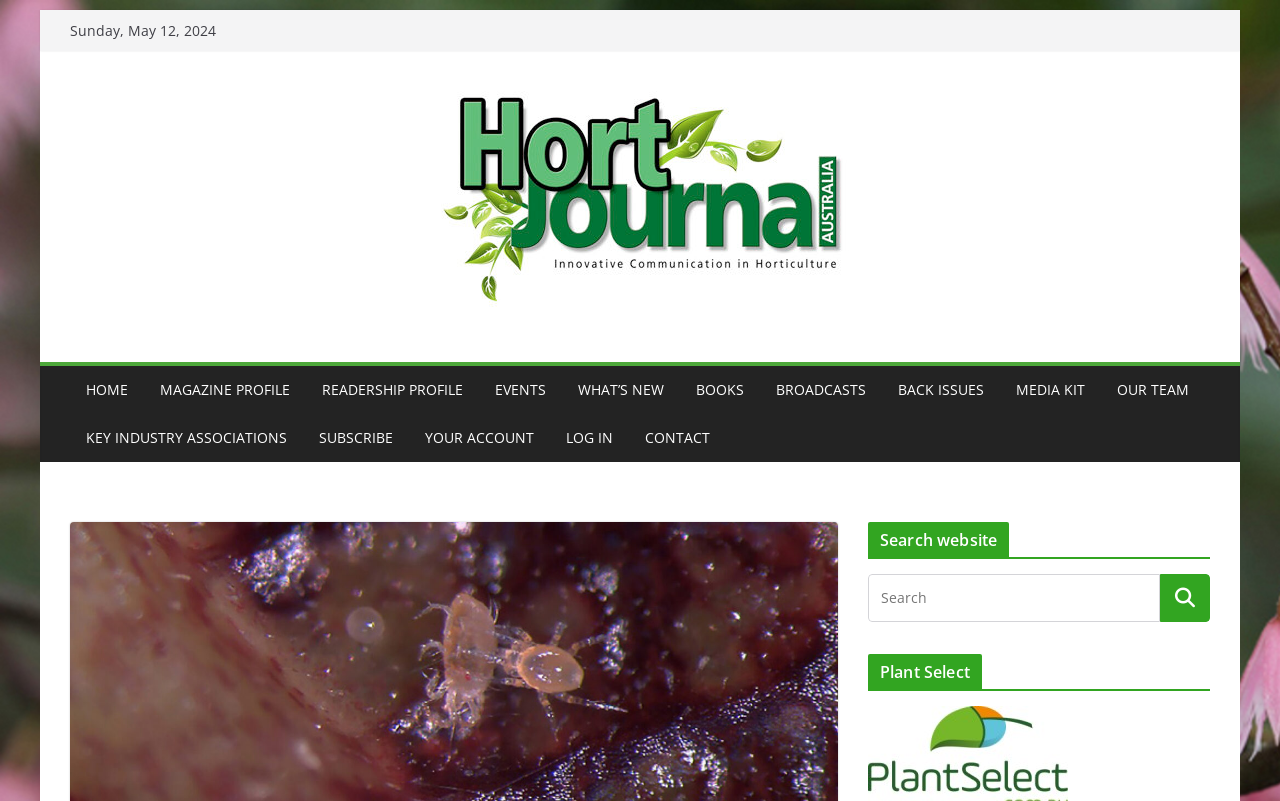What is the name of the journal displayed on the webpage?
Based on the image, respond with a single word or phrase.

Hort Journal Australia